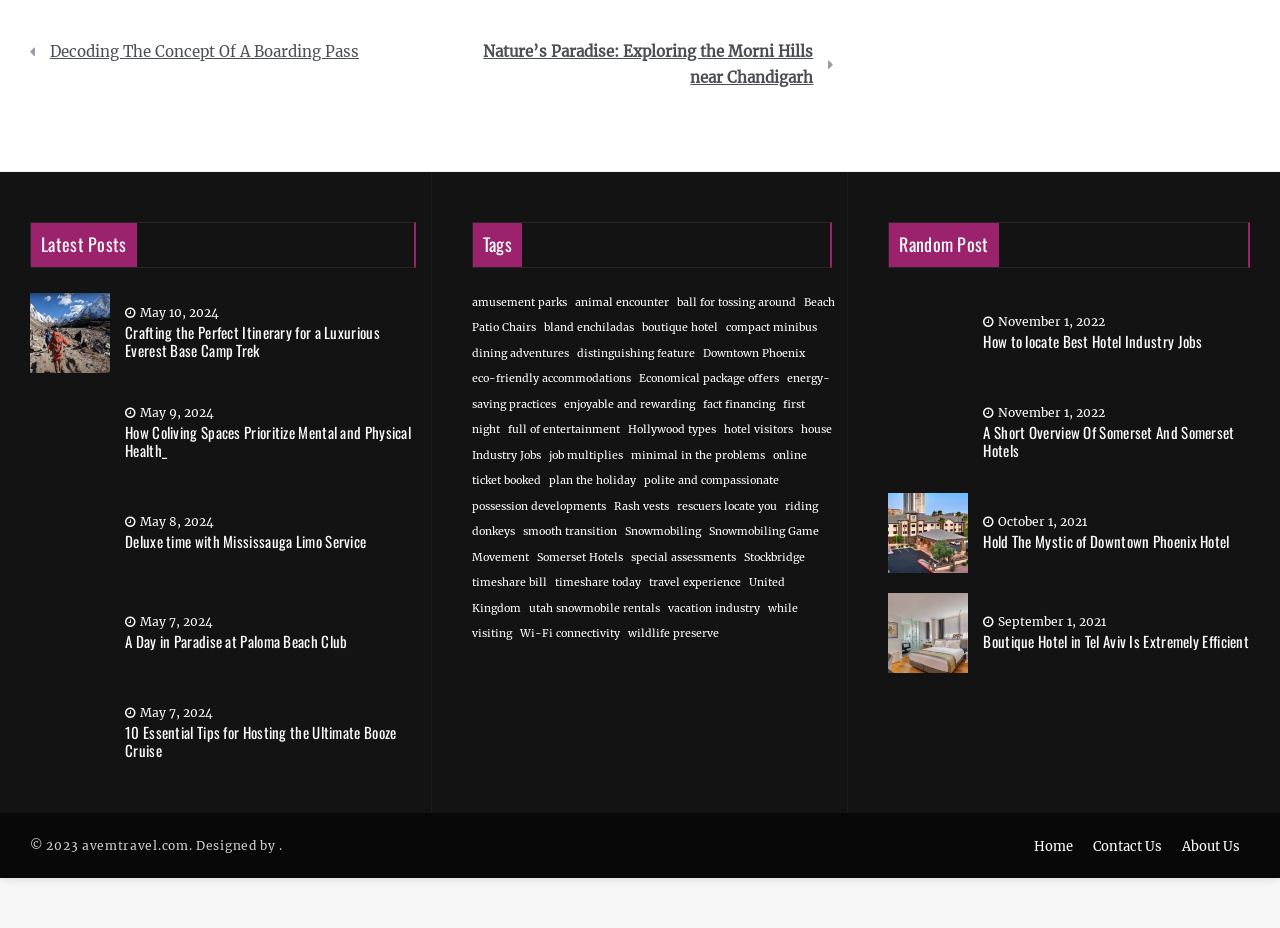Extract the bounding box coordinates for the HTML element that matches this description: "amusement parks". The coordinates should be four float numbers between 0 and 1, i.e., [left, top, right, bottom].

[0.368, 0.319, 0.443, 0.333]